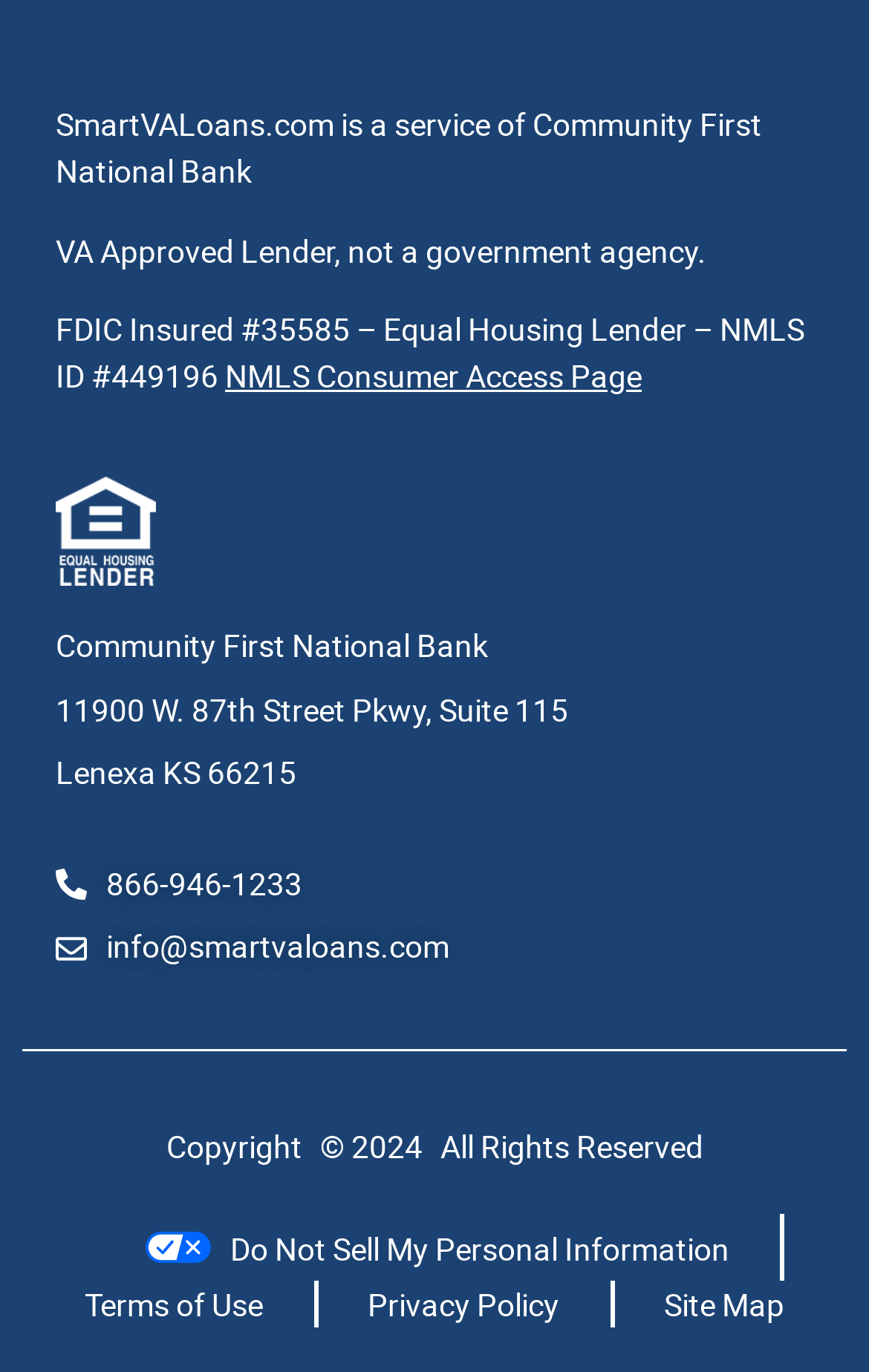Answer the following inquiry with a single word or phrase:
What is the address of the lender?

11900 W. 87th Street Pkwy, Suite 115, Lenexa KS 66215